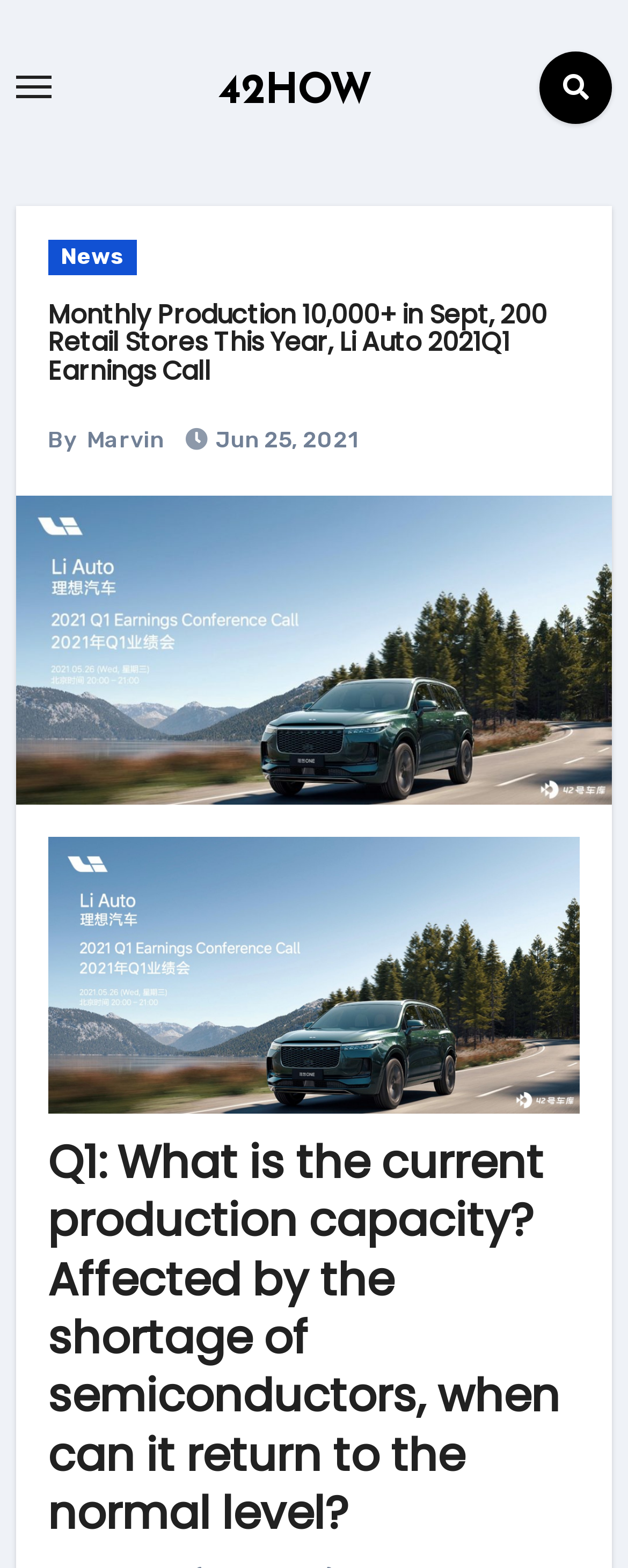Carefully examine the image and provide an in-depth answer to the question: How many retail stores does Li Auto plan to open this year?

The answer can be found in the main heading of the webpage, which states 'Monthly Production 10,000+ in Sept, 200 Retail Stores This Year, Li Auto 2021Q1 Earnings Call'.